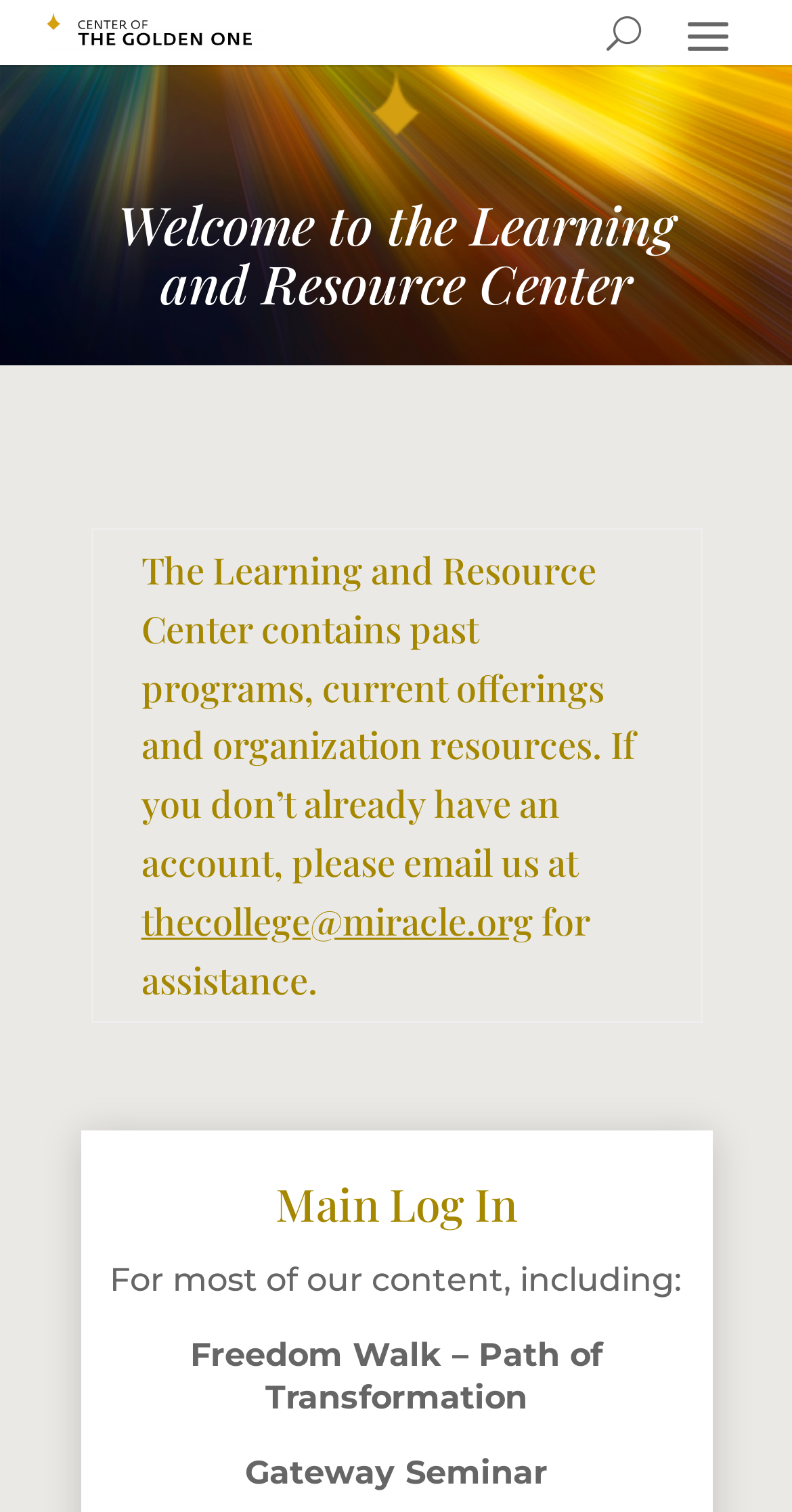What is the purpose of the Learning and Resource Center?
Please interpret the details in the image and answer the question thoroughly.

Based on the text in the LayoutTableCell element, the Learning and Resource Center contains past programs, current offerings, and organization resources, which suggests that its purpose is to provide access to these resources.